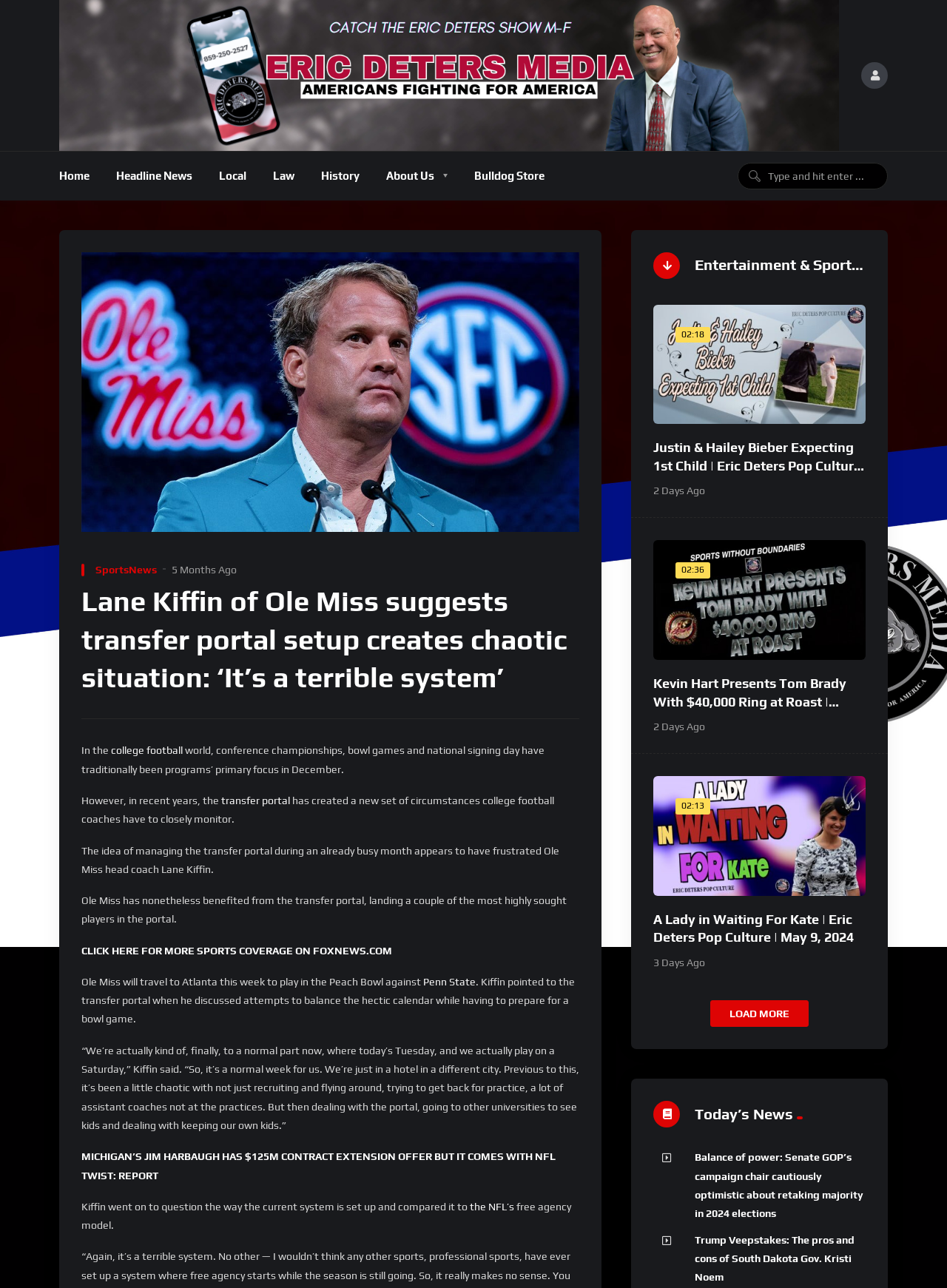Extract the bounding box coordinates for the UI element described as: "title="Eric Deters Media"".

[0.062, 0.0, 0.886, 0.117]